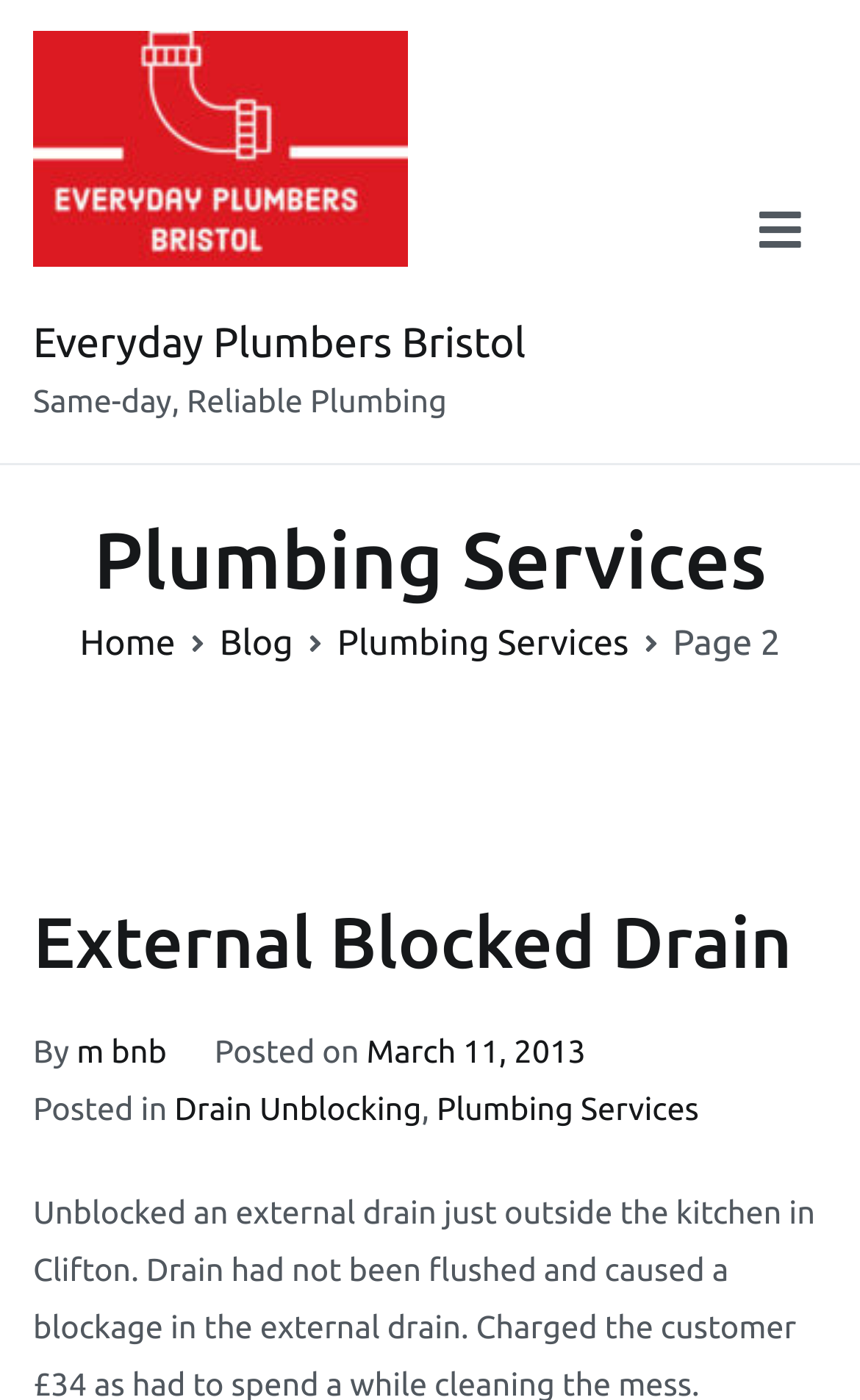When was the blog post published?
Give a detailed explanation using the information visible in the image.

I found the answer by examining the 'Posted on' section, where it displays the date 'March 11, 2013'.